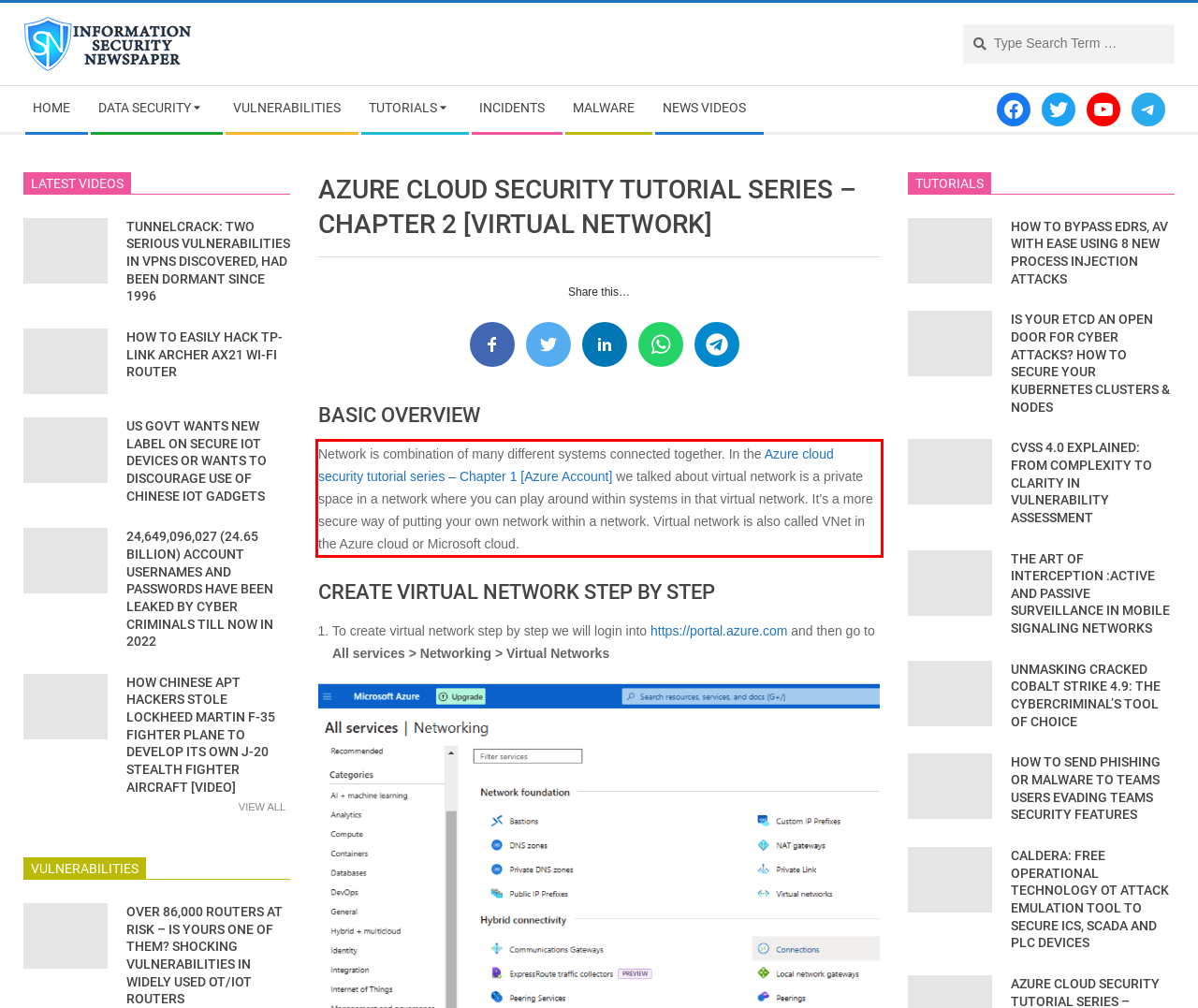Analyze the screenshot of a webpage where a red rectangle is bounding a UI element. Extract and generate the text content within this red bounding box.

Network is combination of many different systems connected together. In the Azure cloud security tutorial series – Chapter 1 [Azure Account] we talked about virtual network is a private space in a network where you can play around within systems in that virtual network. It’s a more secure way of putting your own network within a network. Virtual network is also called VNet in the Azure cloud or Microsoft cloud.